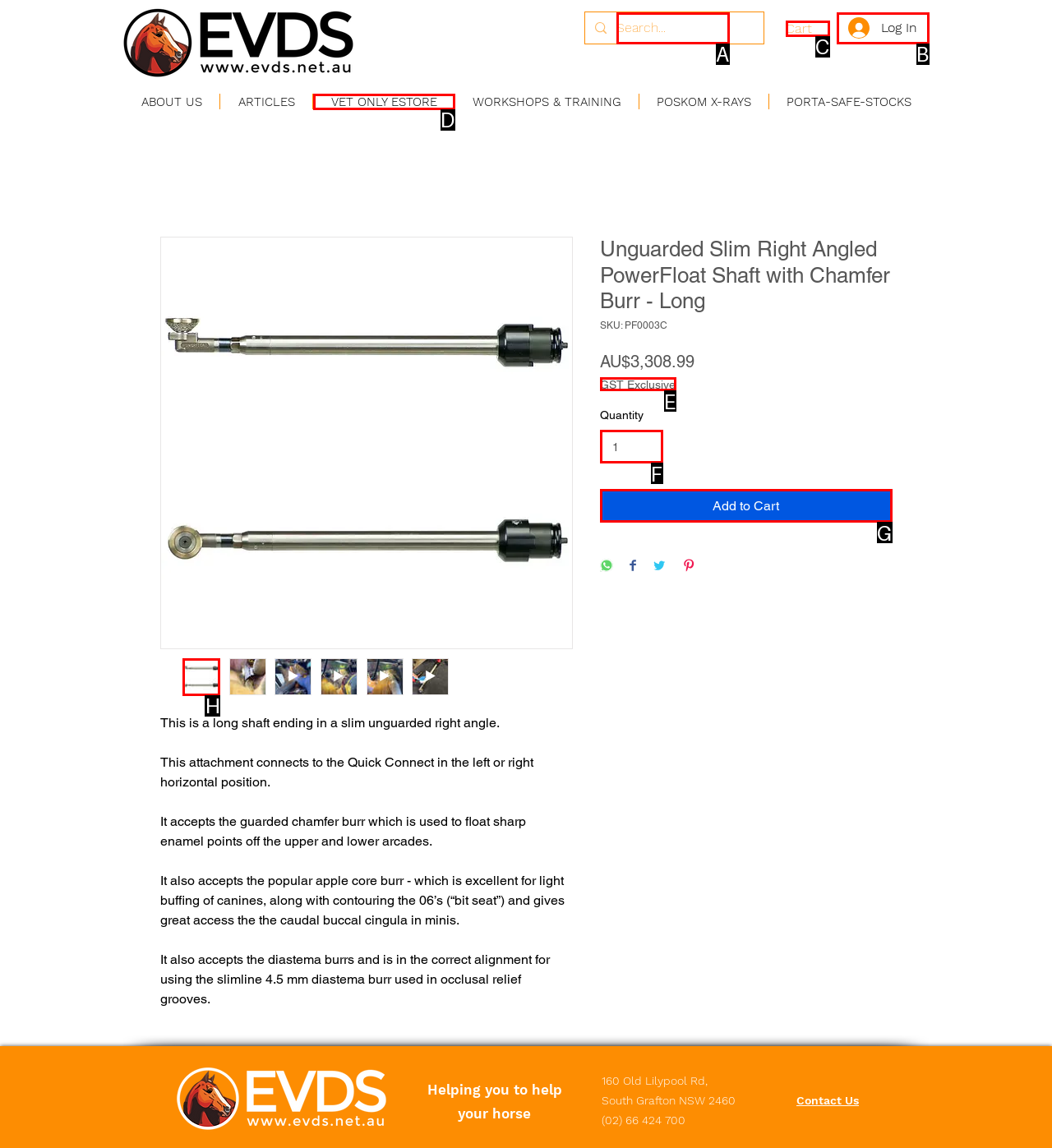Determine the HTML element that best matches this description: input value="1" aria-label="Quantity" value="1" from the given choices. Respond with the corresponding letter.

F